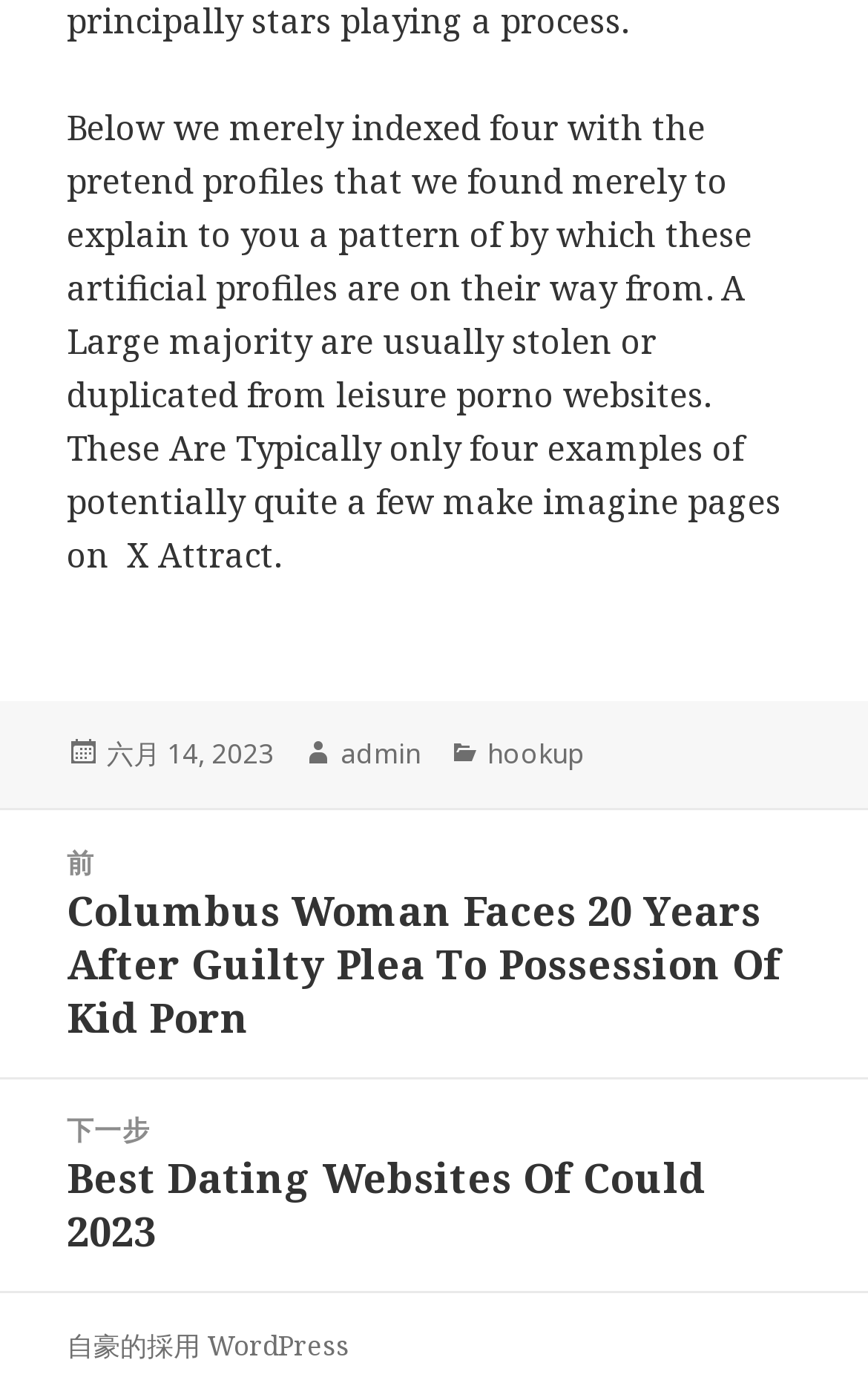What is the title of the previous article?
Refer to the screenshot and deliver a thorough answer to the question presented.

I found the title of the previous article by looking at the section with the heading '文章導覽', where it says '上一篇文章：' followed by a link with the title of the previous article.